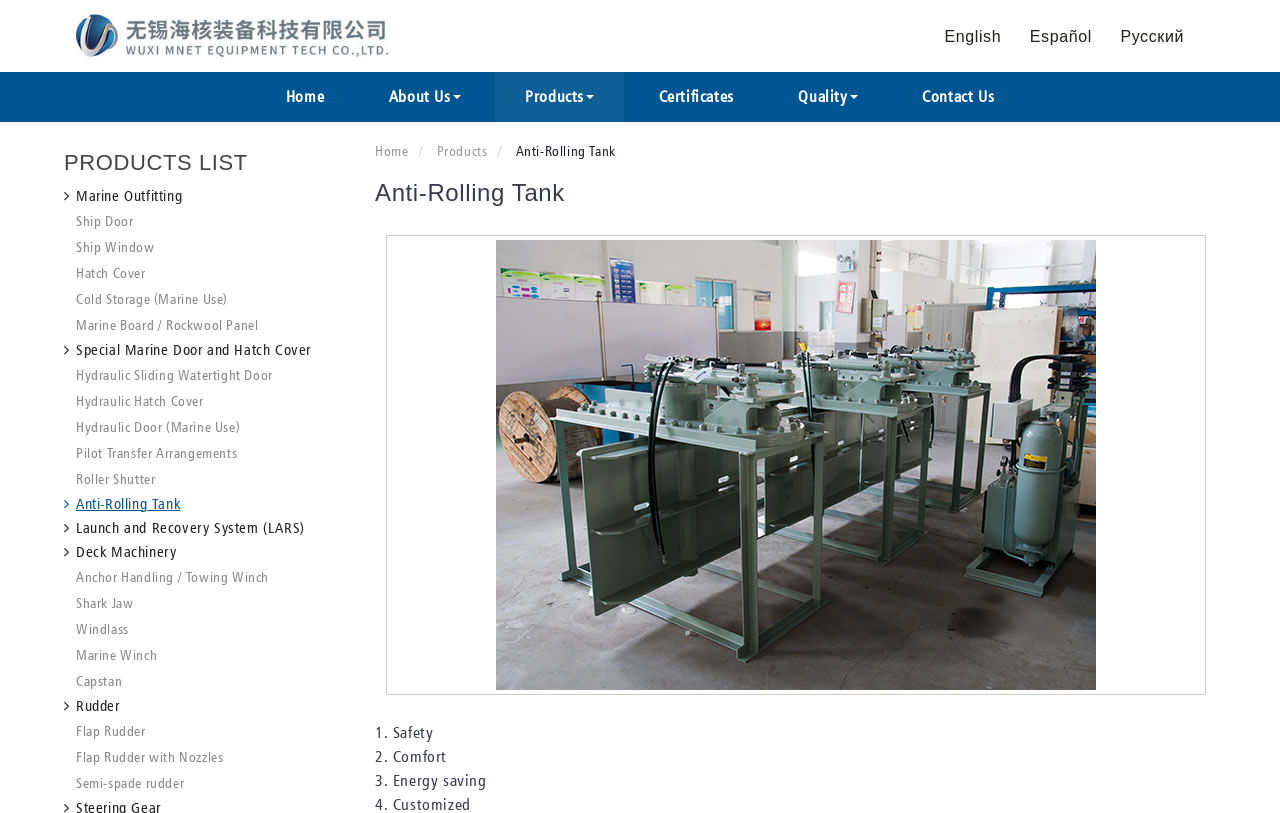Locate the UI element described by Flap Rudder with Nozzles in the provided webpage screenshot. Return the bounding box coordinates in the format (top-left x, top-left y, bottom-right x, bottom-right y), ensuring all values are between 0 and 1.

[0.05, 0.915, 0.266, 0.94]